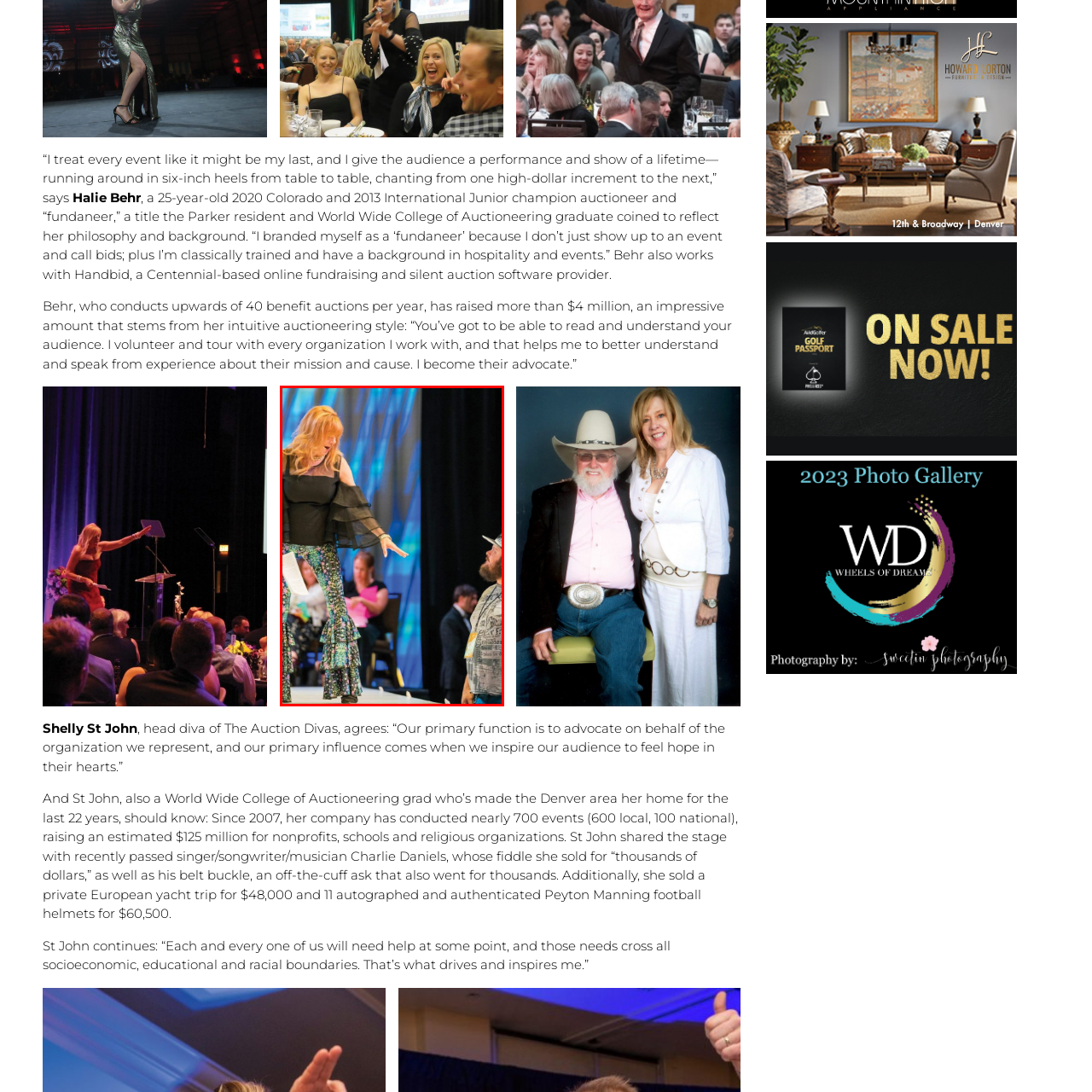Examine the red-bounded region in the image and describe it in detail.

In this vibrant image, Shelly St John, an accomplished auctioneer and "fundaneer," is energetically engaging with her audience during a live auction event. Dressed in a striking black top with dramatic sleeves and colorful, flamboyant trousers, she radiates enthusiasm and charisma as she gestures animatedly toward a participant in the audience. The scene is lively, showcasing the dynamic interaction between St John and the attendees, emphasizing her engaging auctioneering style. In the background, other audience members can be seen, indicating the interactive atmosphere of this fundraising event, where energy and excitement are palpable. St John's impactful presence highlights her ability to inspire and advocate for the causes she supports, reflecting her dedication and expertise in the auctioning field.